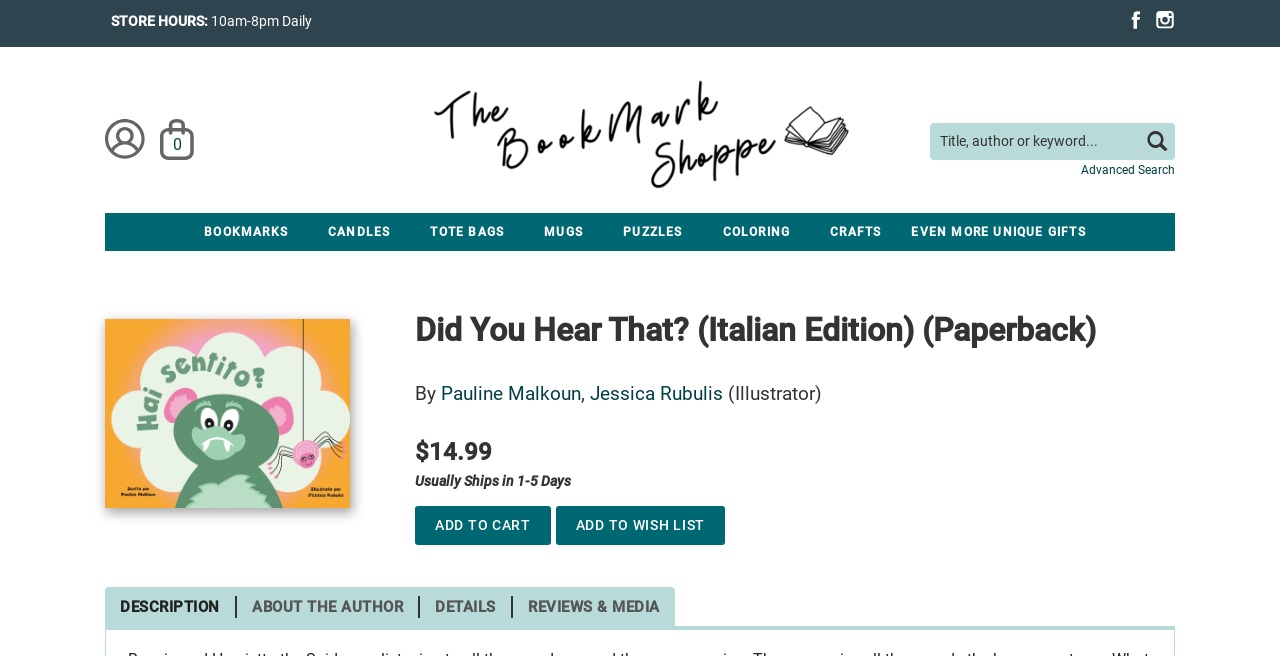Using the webpage screenshot, locate the HTML element that fits the following description and provide its bounding box: "Even More Unique Gifts".

[0.704, 0.325, 0.856, 0.383]